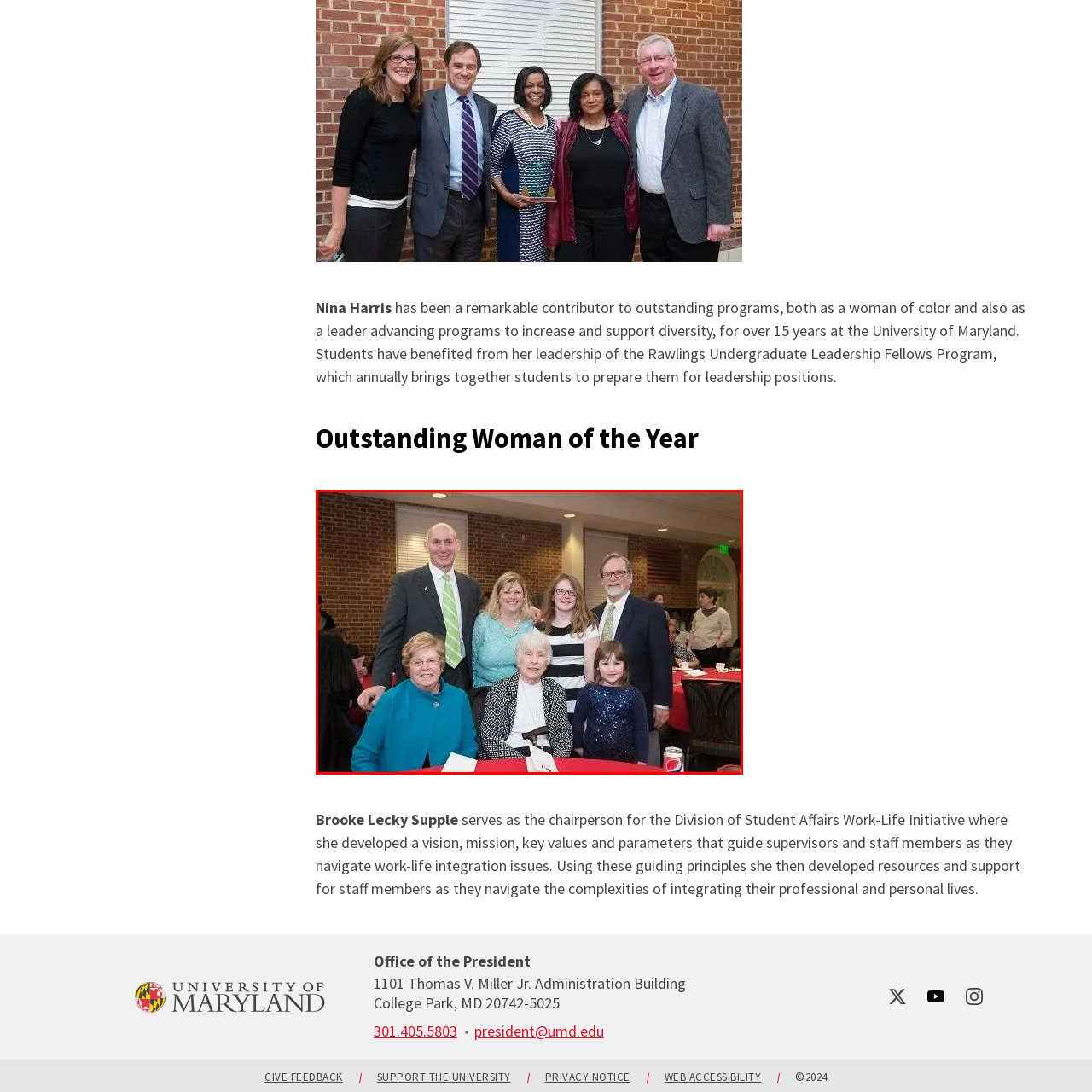How many men are in the image?
Examine the image highlighted by the red bounding box and answer briefly with one word or a short phrase.

Three